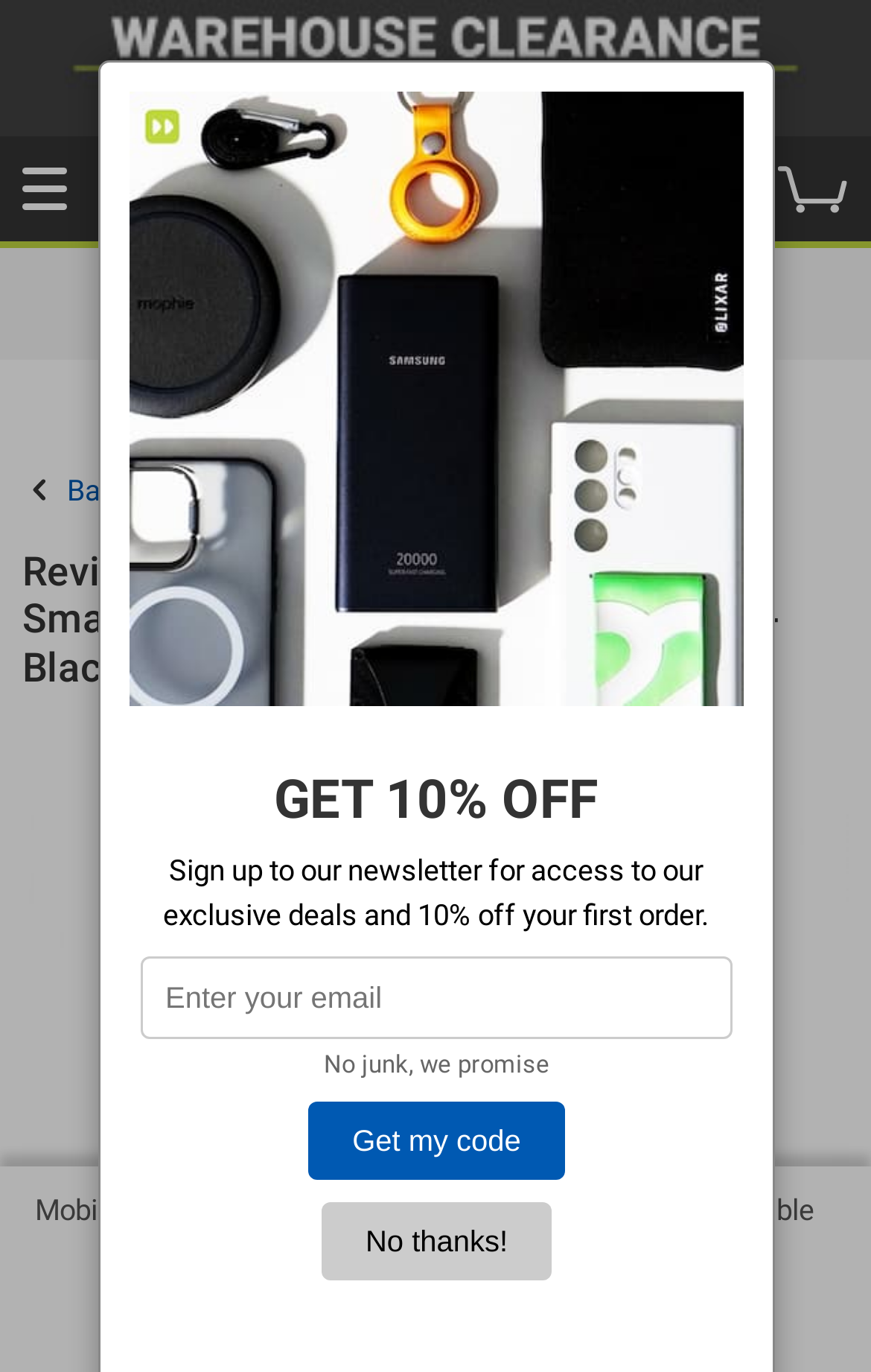Identify and extract the main heading of the webpage.

Reviews for Clckr Universal Studio Smartphone PU Leather Grip & Kickstand - Black